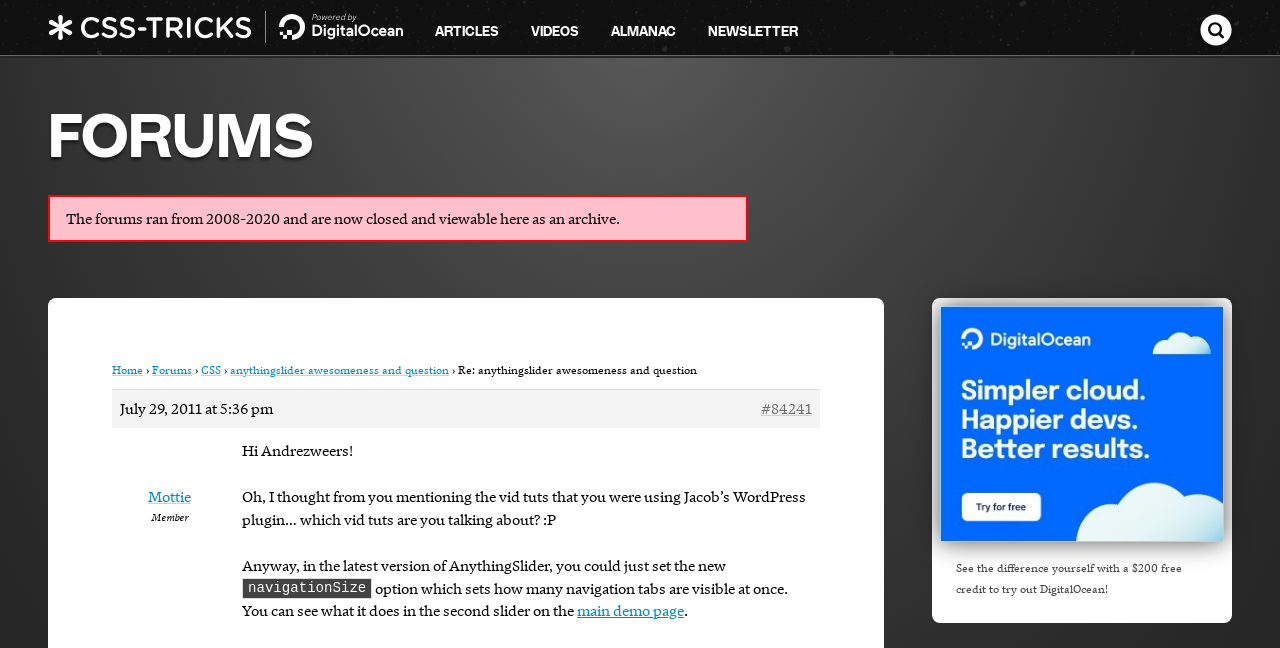Please reply to the following question using a single word or phrase: 
What is the name of the cloud platform being advertised?

Digital Ocean